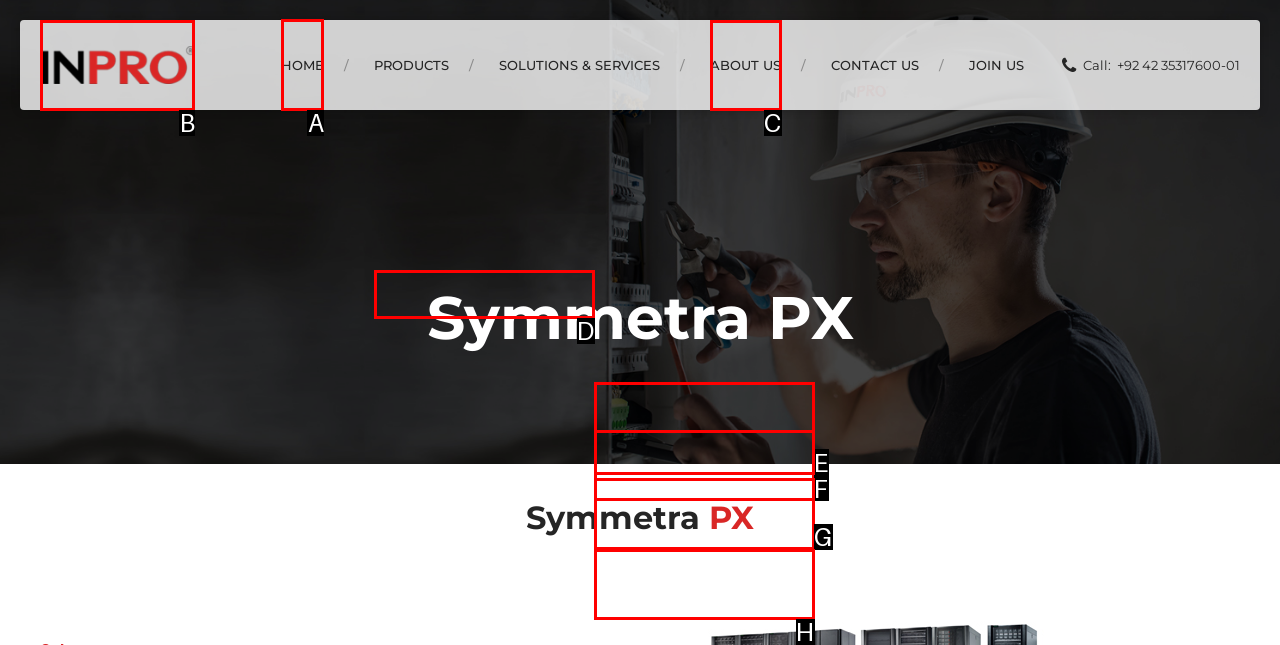Specify which UI element should be clicked to accomplish the task: Click on the 'HOME' link. Answer with the letter of the correct choice.

A